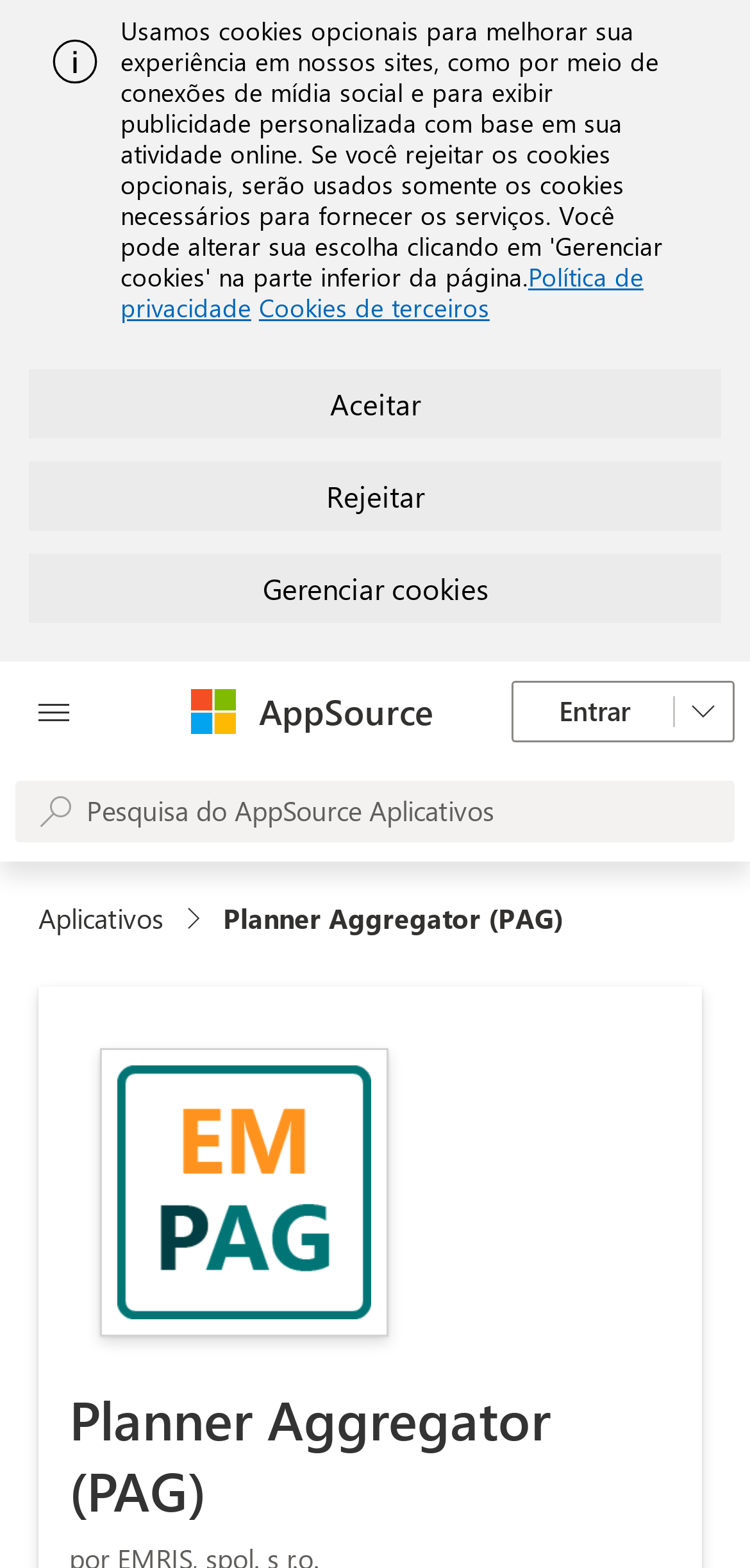Locate the bounding box coordinates of the clickable region necessary to complete the following instruction: "Check out movies starring Emma Stone". Provide the coordinates in the format of four float numbers between 0 and 1, i.e., [left, top, right, bottom].

None